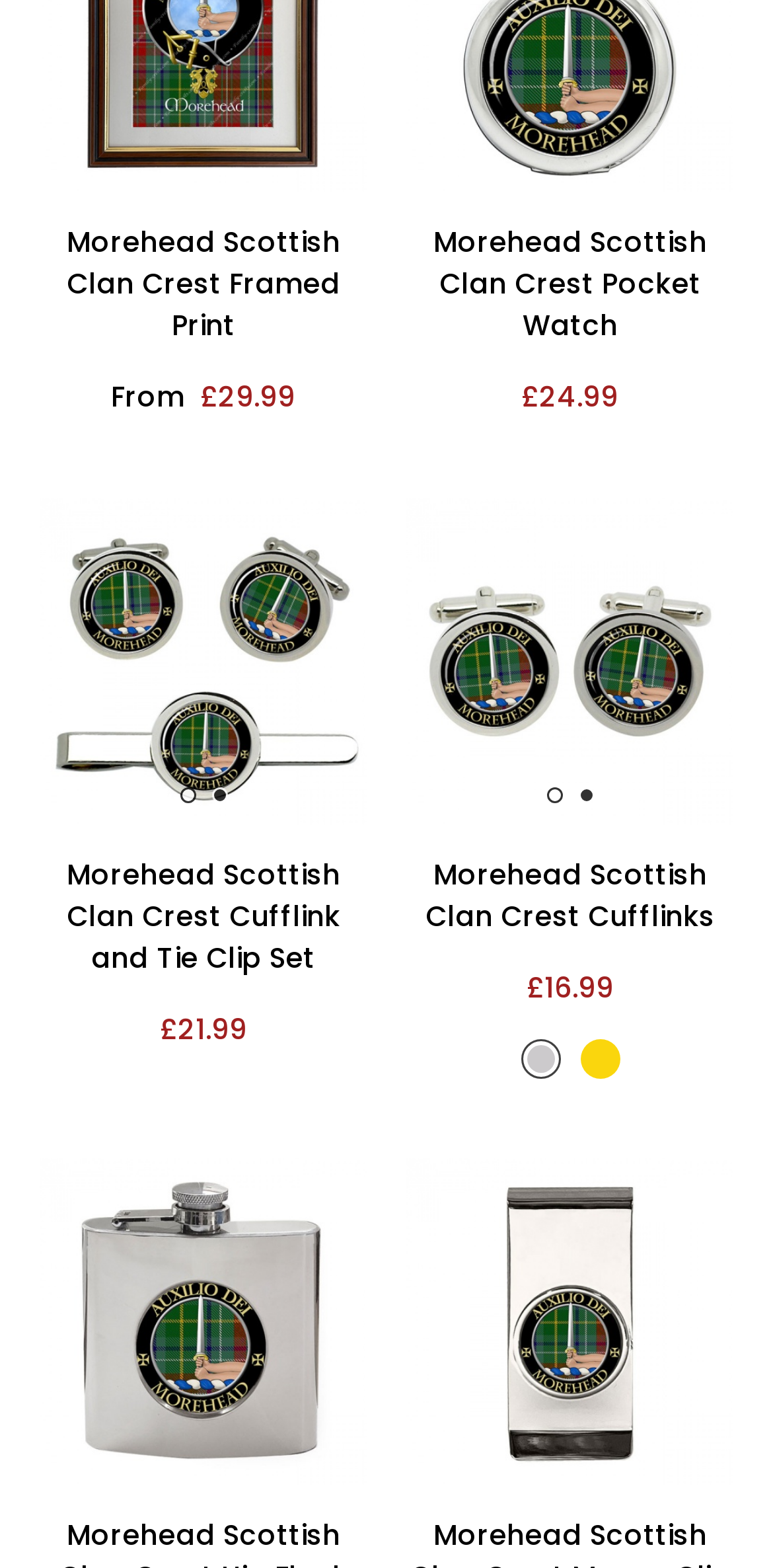What is the price of the Morehead Scottish Clan Crest Framed Print?
Using the visual information, reply with a single word or short phrase.

£29.99